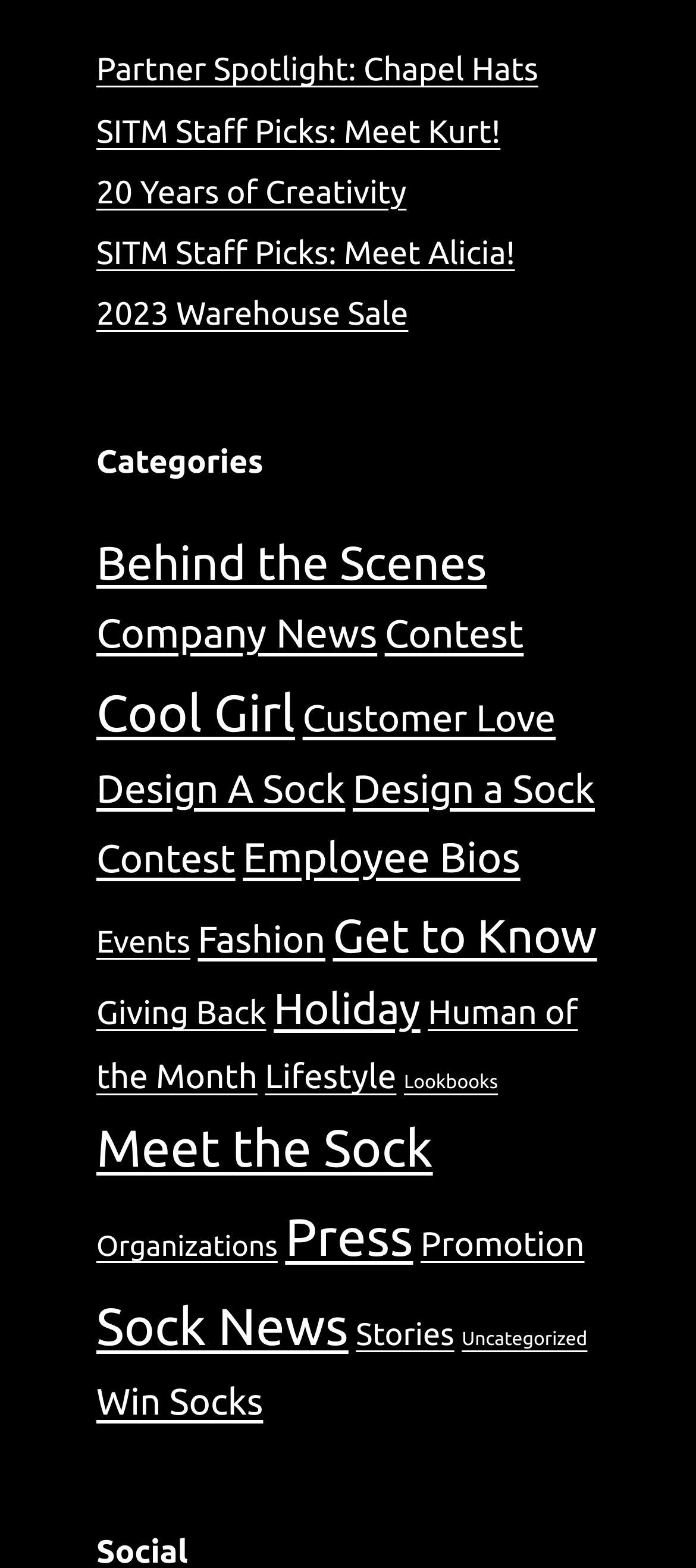Please identify the bounding box coordinates of the element's region that needs to be clicked to fulfill the following instruction: "Read about 20 Years of Creativity". The bounding box coordinates should consist of four float numbers between 0 and 1, i.e., [left, top, right, bottom].

[0.138, 0.111, 0.584, 0.134]